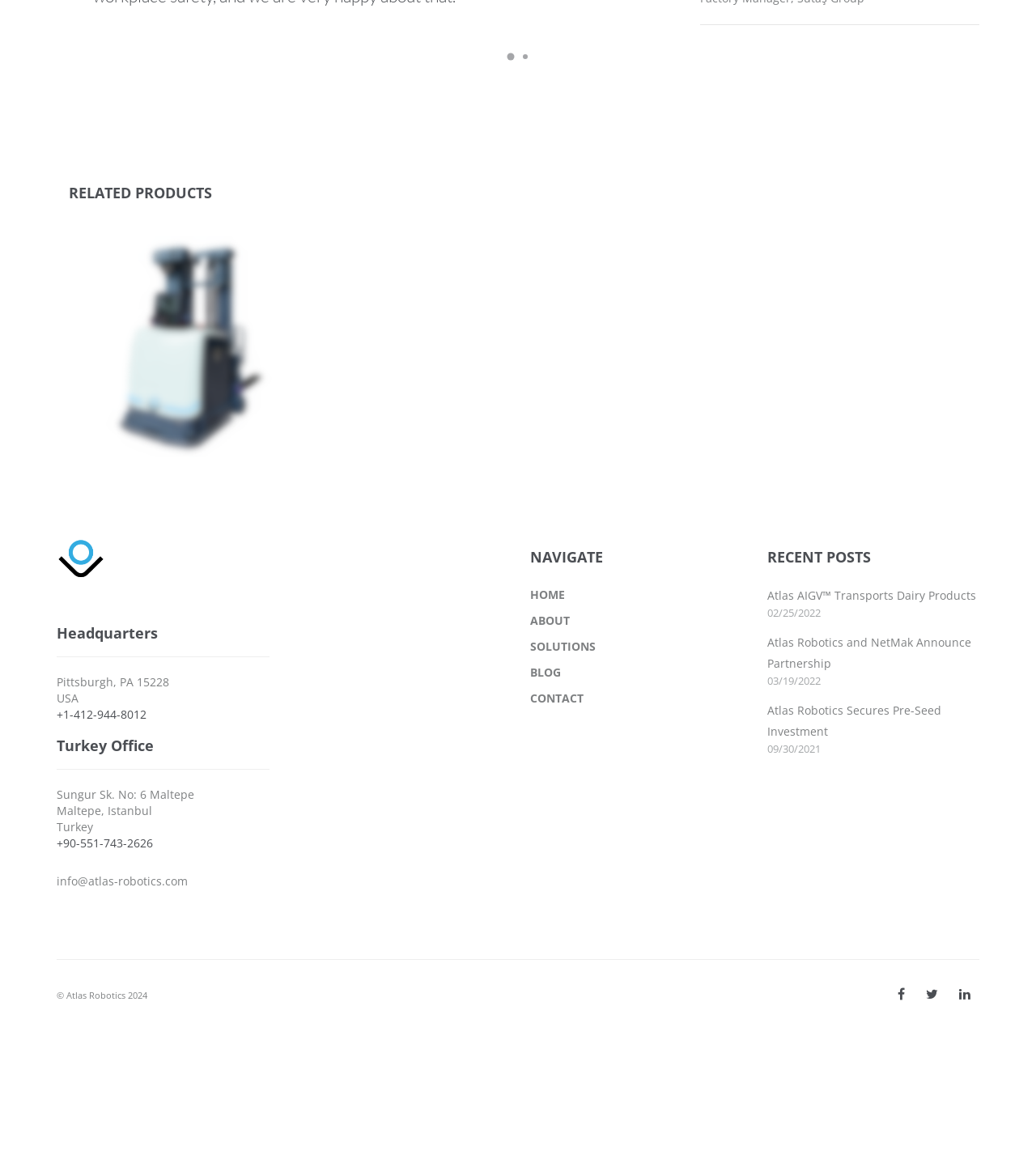What is the copyright year of Atlas Robotics? Observe the screenshot and provide a one-word or short phrase answer.

2024